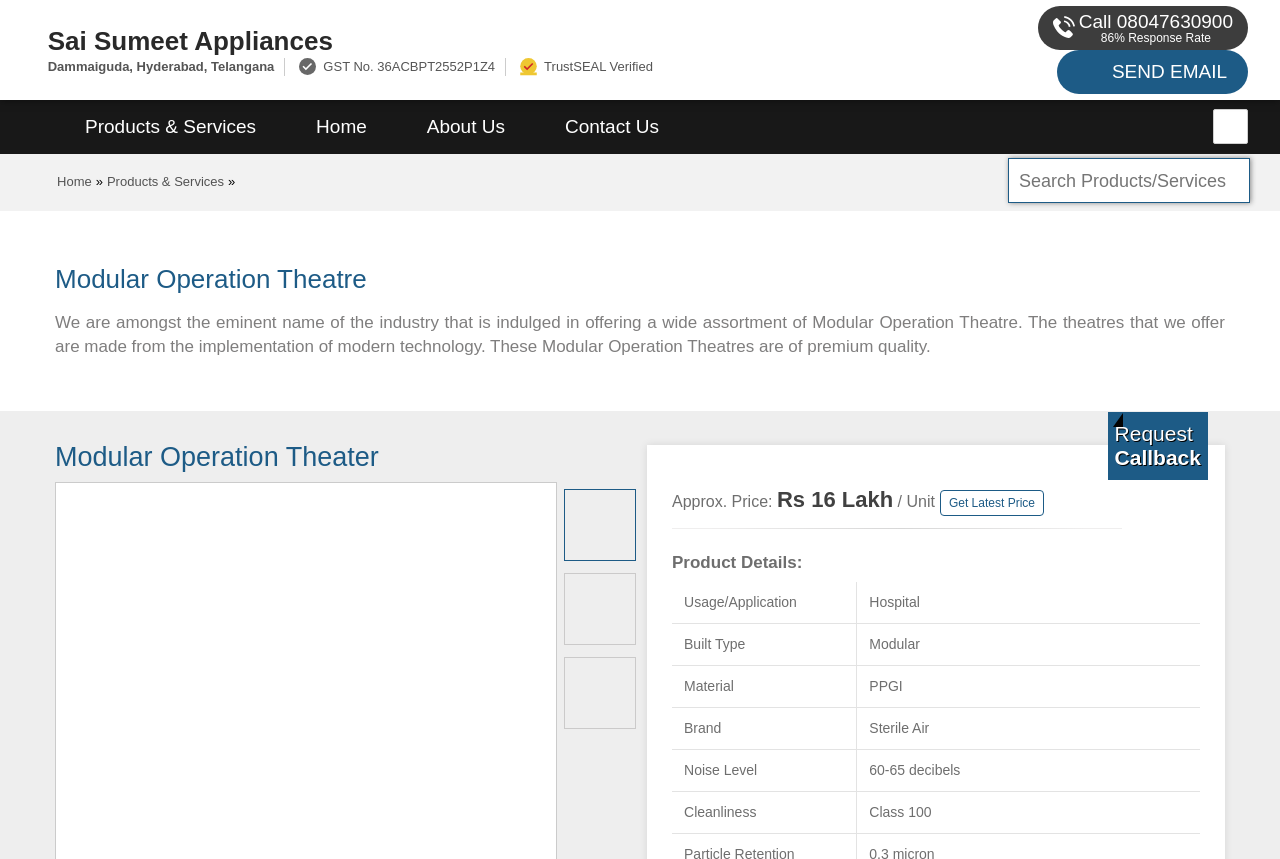Locate and extract the headline of this webpage.

Modular Operation Theatre